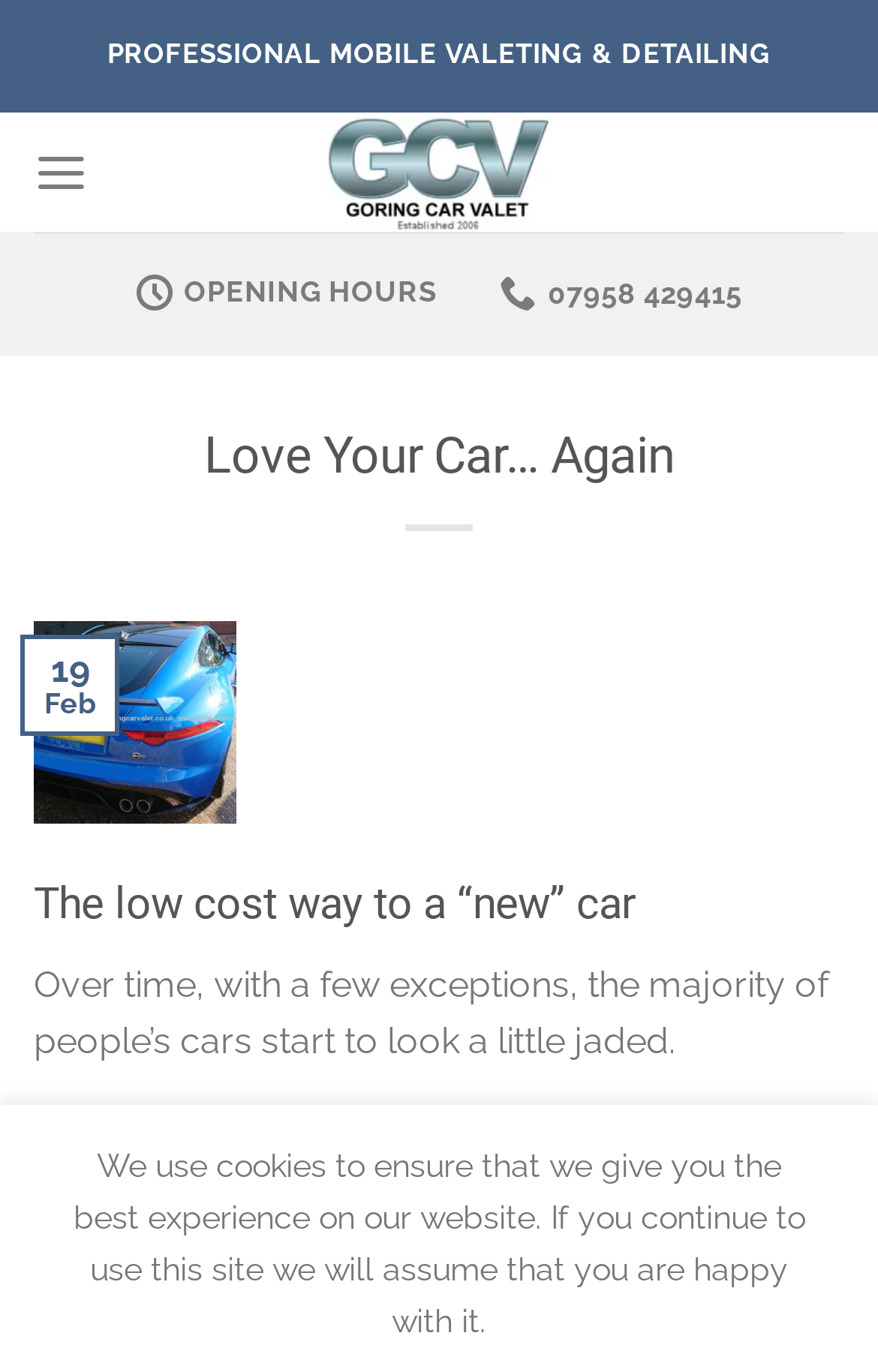Using details from the image, please answer the following question comprehensively:
What are the opening hours of the company?

The opening hours can be found in the generic element with the text 'Opening Hours | Mon - Fri 08:00 - 17:00, Sat & Sun closed', which is a separate section on the webpage.